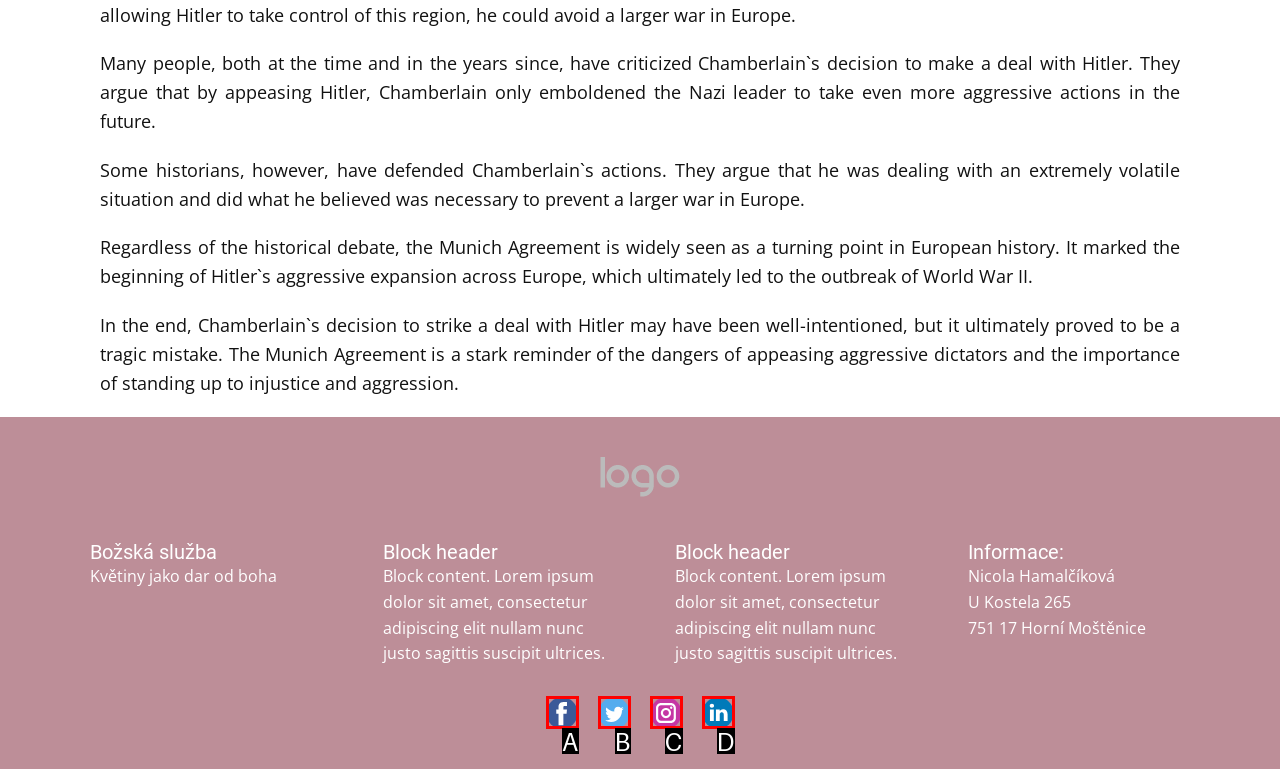Tell me which one HTML element best matches the description: title="twitter"
Answer with the option's letter from the given choices directly.

B